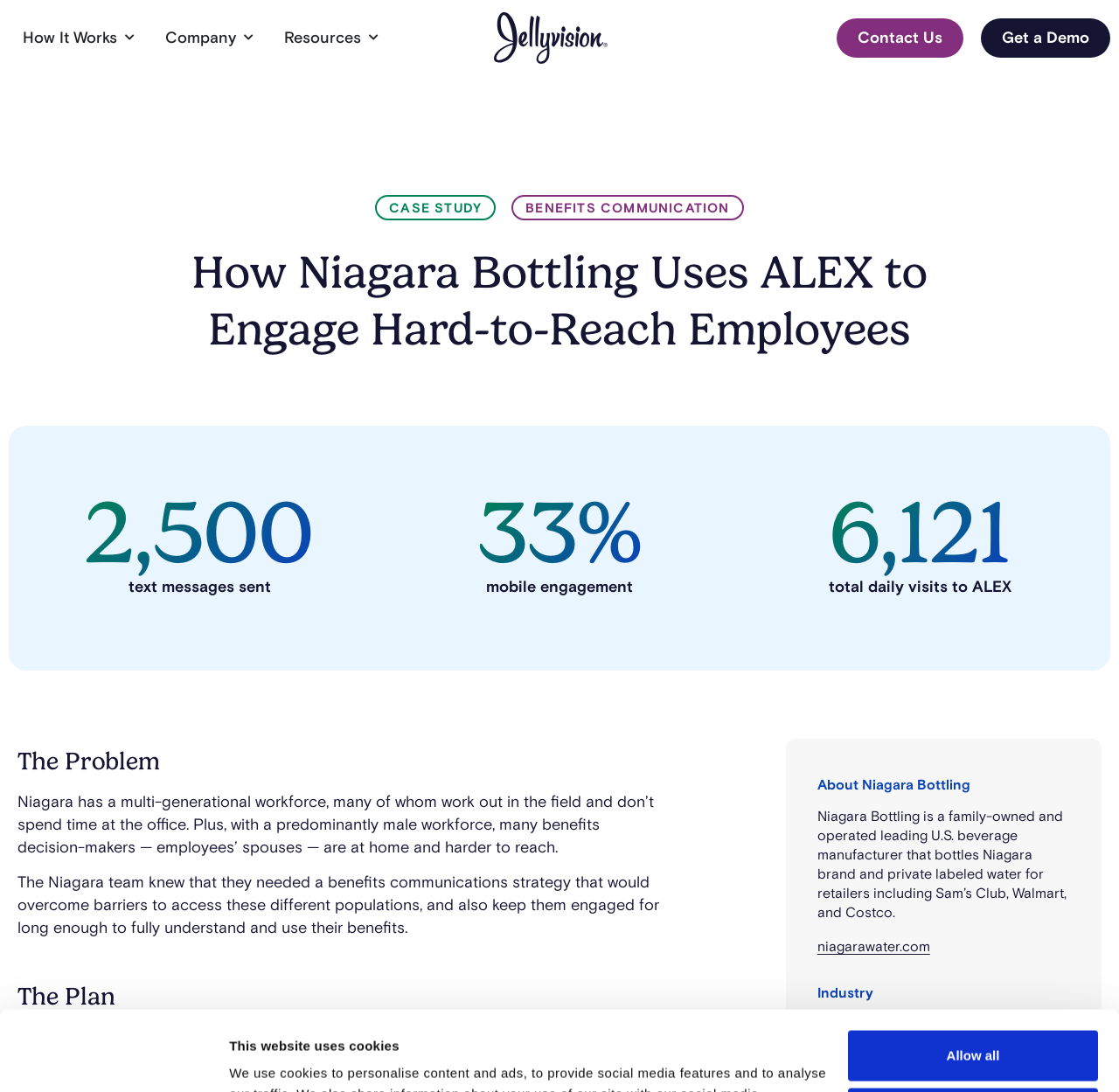Identify the bounding box coordinates of the element to click to follow this instruction: 'Explore the topic of washing blankets in the washing machine'. Ensure the coordinates are four float values between 0 and 1, provided as [left, top, right, bottom].

None